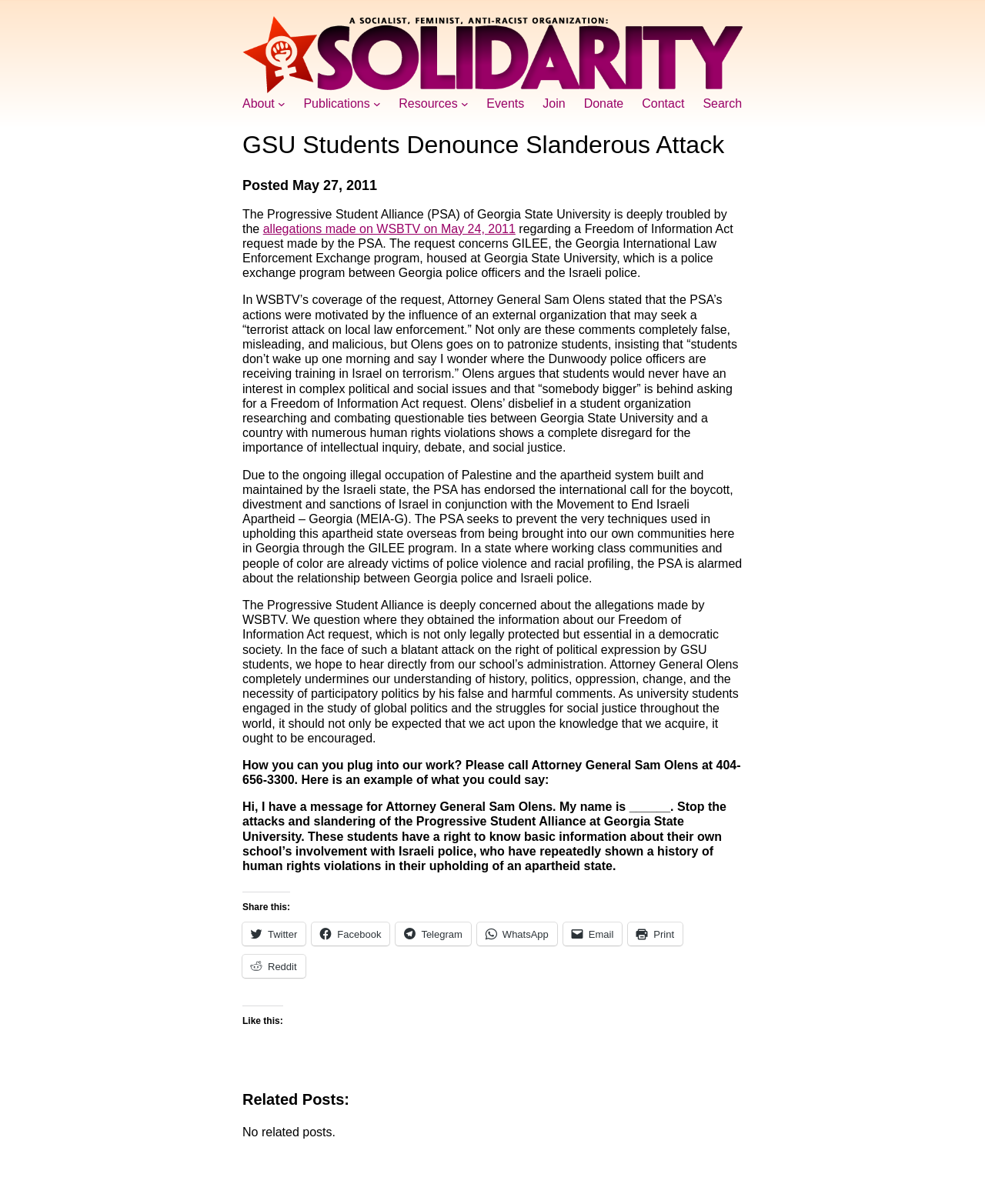Please specify the bounding box coordinates of the clickable section necessary to execute the following command: "Click the Search link".

[0.714, 0.08, 0.753, 0.092]